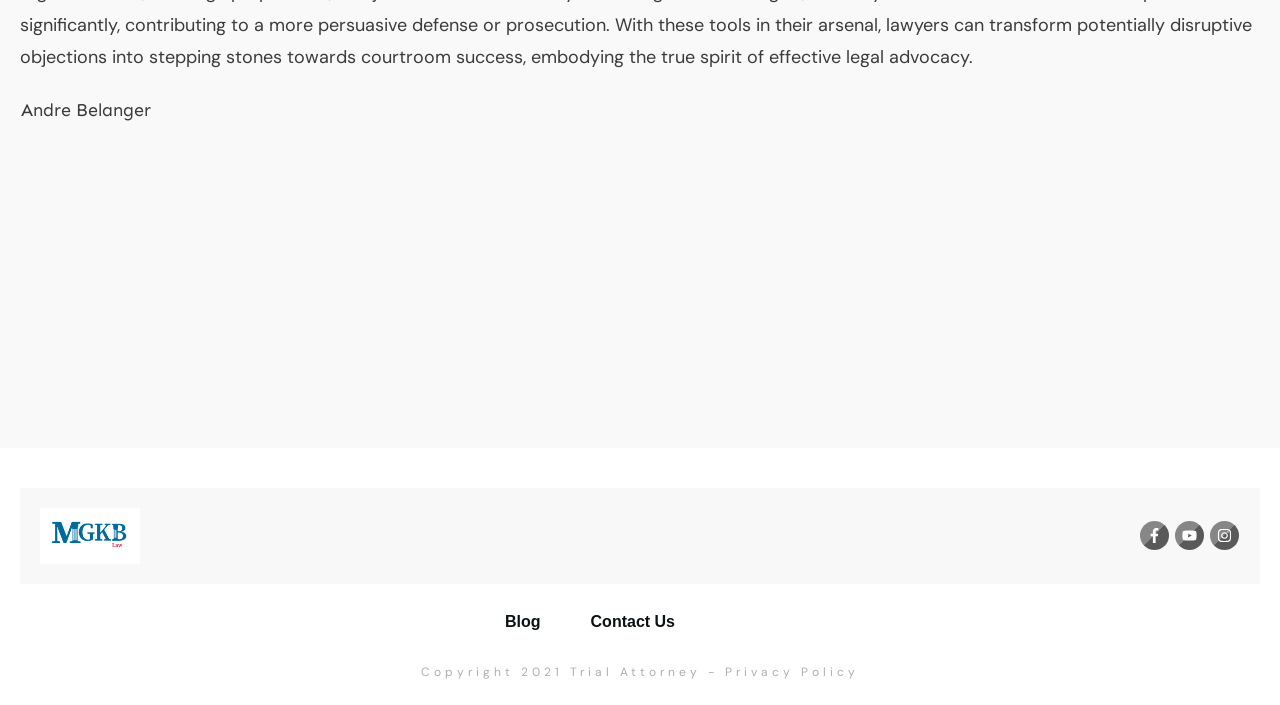What is the name of the law firm?
Based on the image, answer the question with as much detail as possible.

The text 'MGKB Law' is found in the link element with bounding box coordinates [0.031, 0.72, 0.109, 0.8], which suggests that it is a prominent link on the webpage, likely referring to the law firm associated with Andre Belanger.